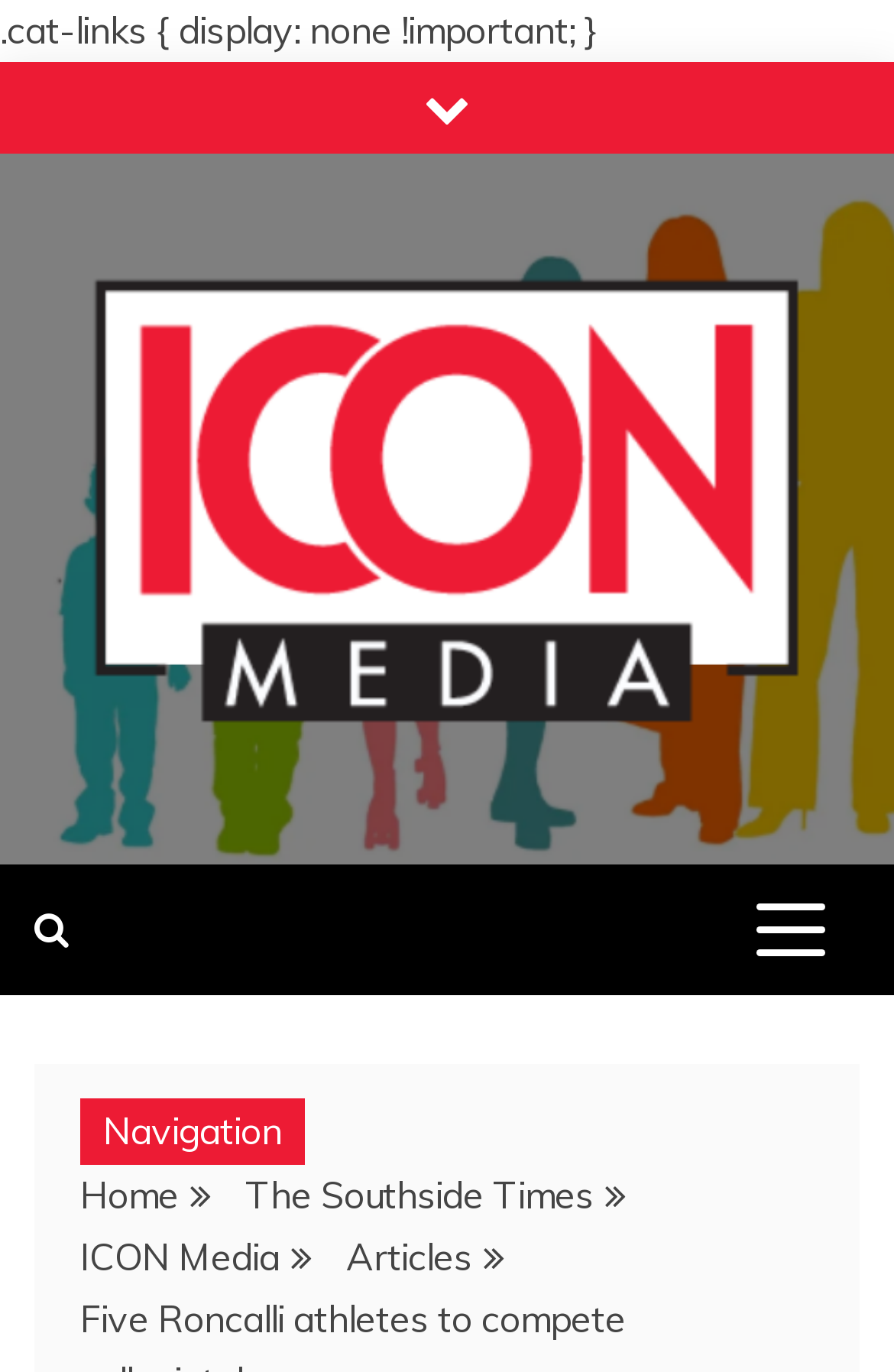Examine the image and give a thorough answer to the following question:
How many navigation links are there?

The navigation links can be found by expanding the button with the navigation icon. Upon expansion, four links are visible: 'Home', 'The Southside Times', 'ICON Media', and 'Articles'.